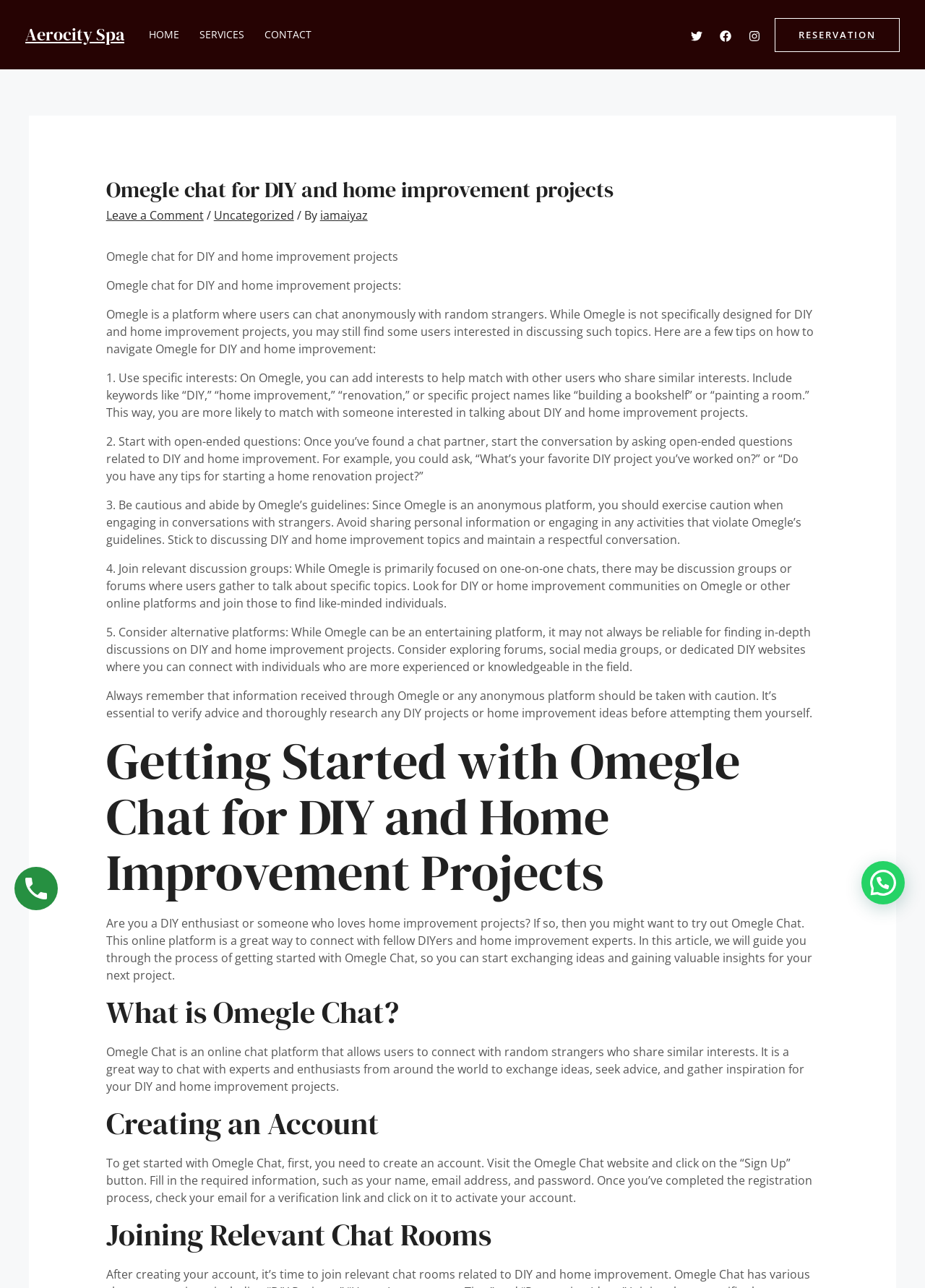What is an alternative to Omegle for discussing DIY and home improvement projects?
Please respond to the question with a detailed and well-explained answer.

The webpage suggests that users may find more in-depth discussions on DIY and home improvement projects on forums, social media groups, or dedicated DIY websites, rather than relying solely on Omegle.